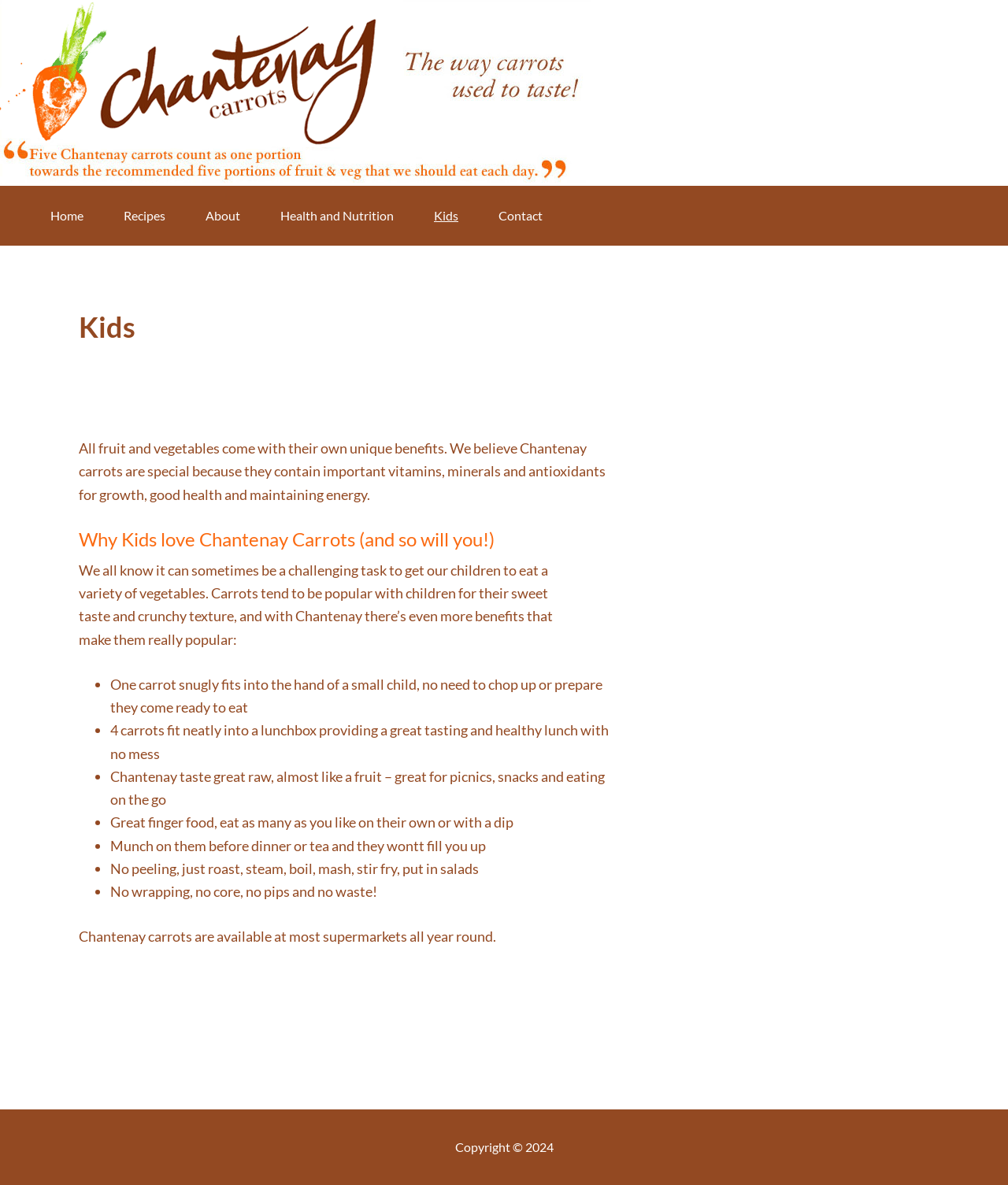Answer this question in one word or a short phrase: Why do kids love Chantenay carrots?

Sweet taste and crunchy texture